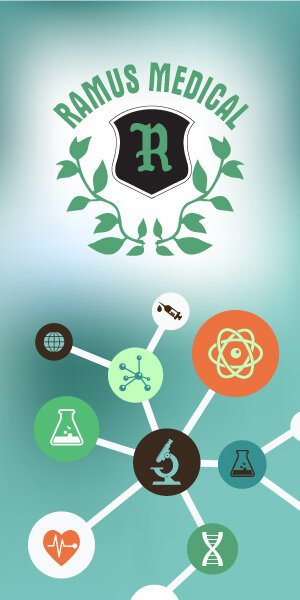What is the shape of the icons below the logo?
Look at the webpage screenshot and answer the question with a detailed explanation.

The icons below the logo are circular in shape, which creates a sense of unity and cohesion among the different aspects of health and science they represent.